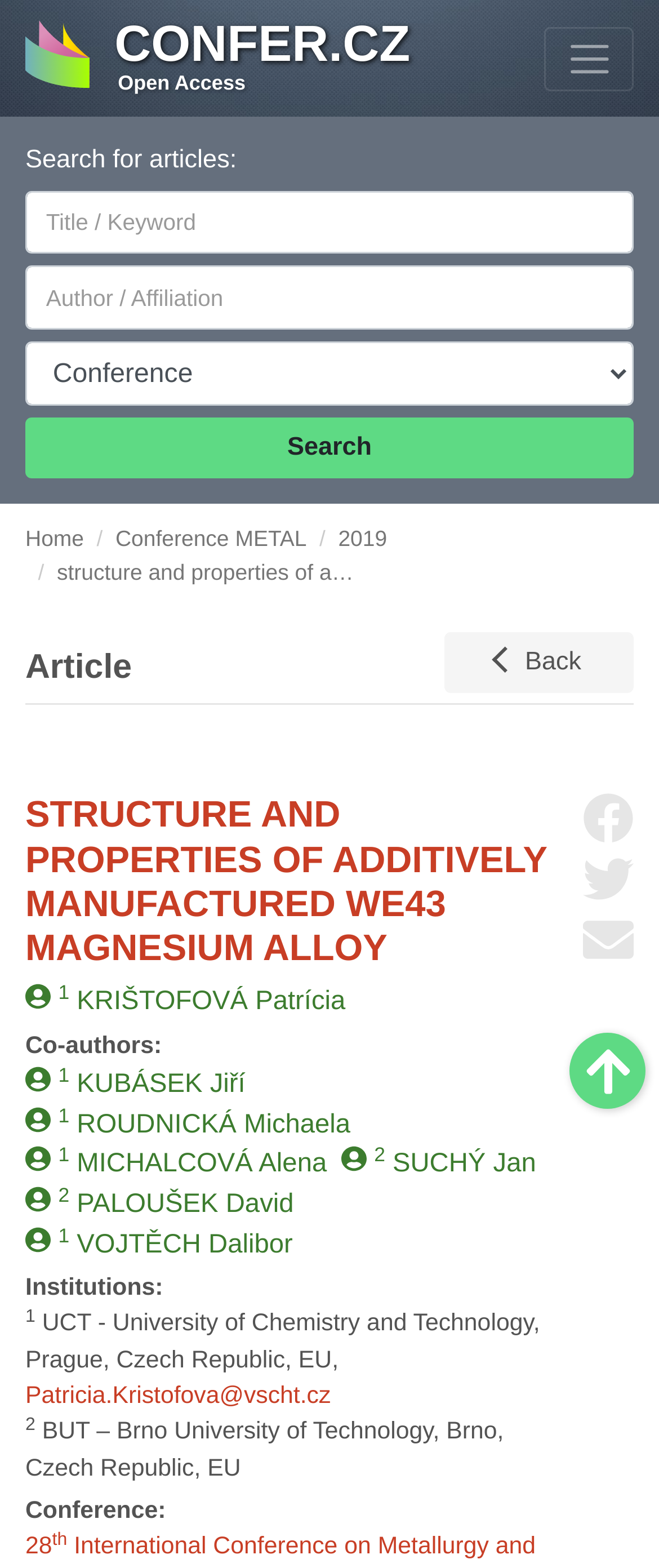Can users share the article on social media?
Please provide an in-depth and detailed response to the question.

I found the answer by looking at the link elements on the webpage, specifically the ones that say 'Share on Facebook', 'Share on Twitter', and 'Send by email'. This suggests that users can share the article on social media.